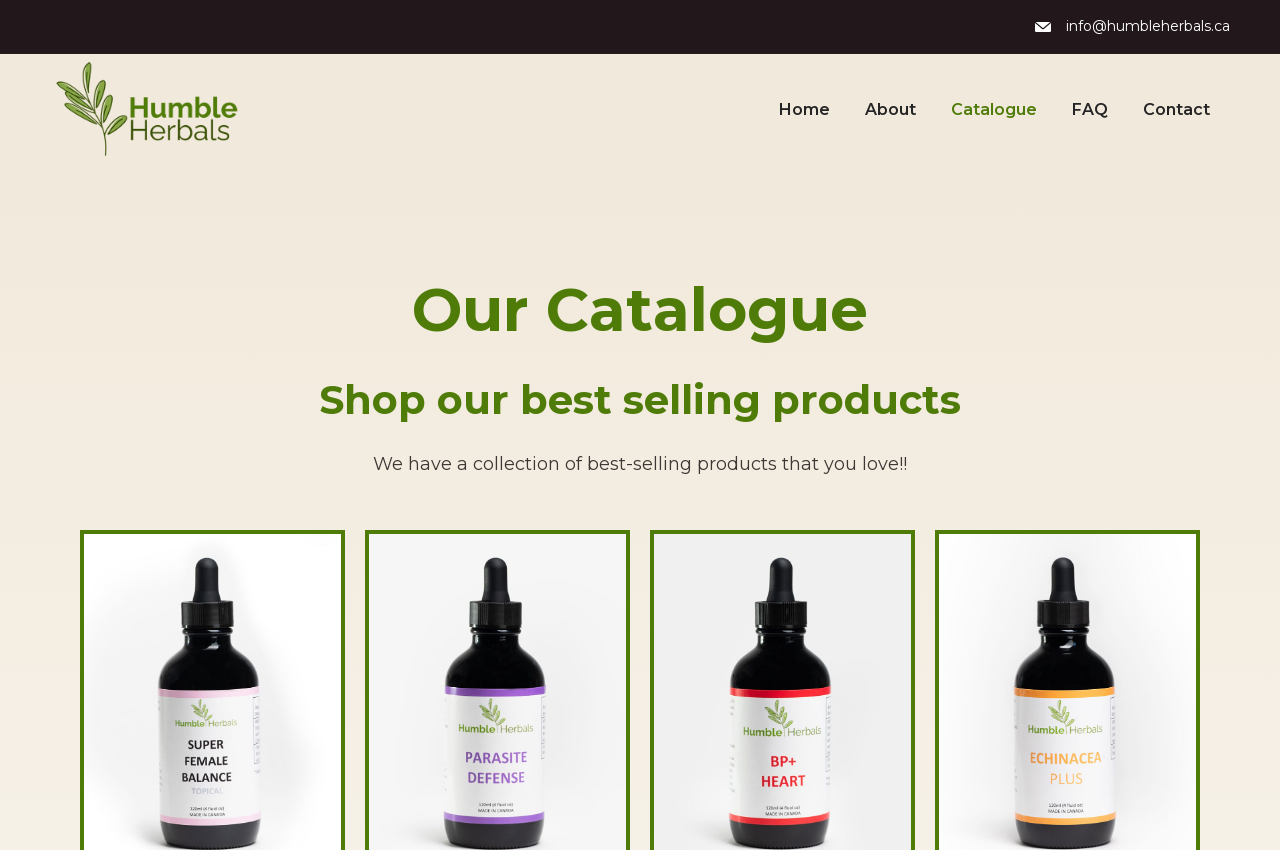Answer the question below with a single word or a brief phrase: 
What is the name of the company?

Humble Herbals